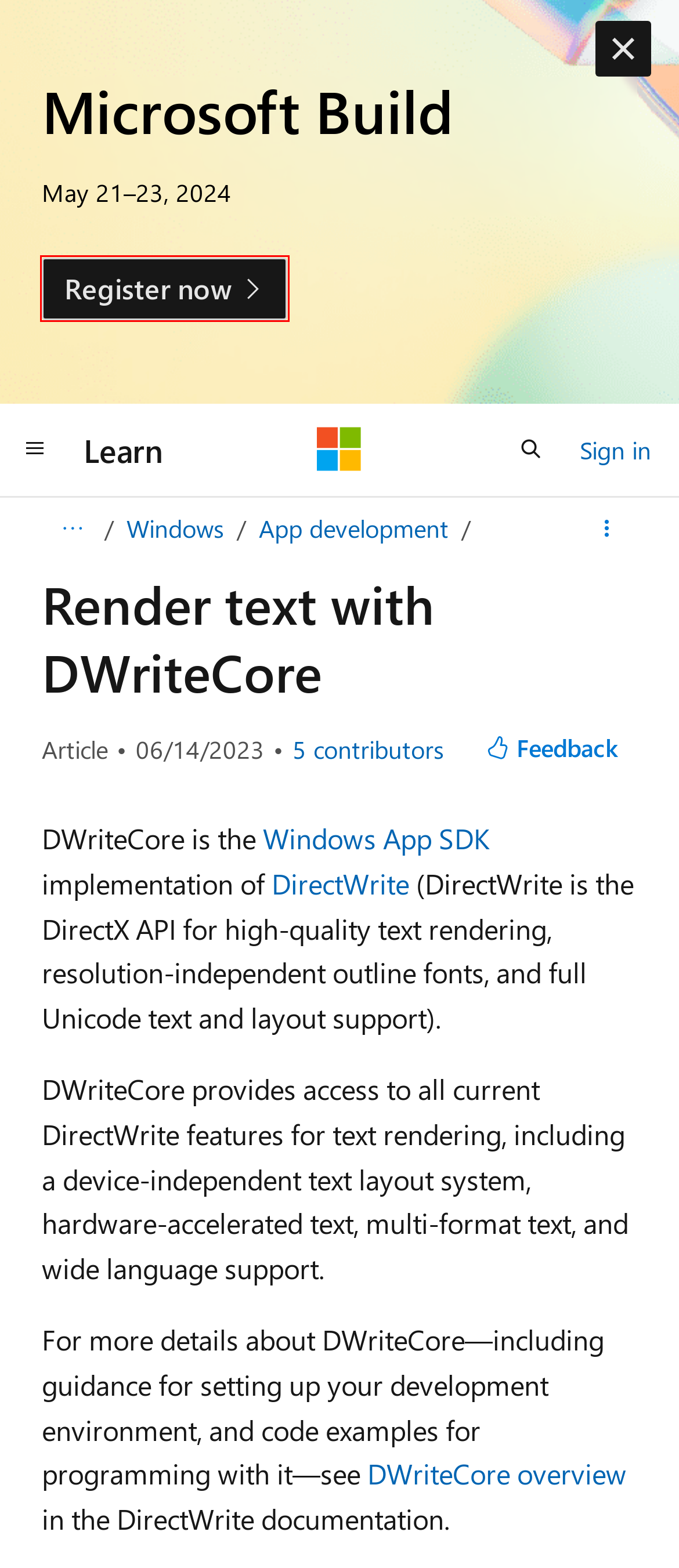Observe the provided screenshot of a webpage with a red bounding box around a specific UI element. Choose the webpage description that best fits the new webpage after you click on the highlighted element. These are your options:
A. Your request has been blocked. This could be
                        due to several reasons.
B. Microsoft Learn Blog - Microsoft Community Hub
C. Windows Documentation | Microsoft Learn
D. Third party cookie inventory - Microsoft Support
E. Trademark and Brand Guidelines | Microsoft Legal
F. Your home for Microsoft Build
G. Windows development documentation | Microsoft Learn
H. Edit Microsoft Learn documentation in the browser - Contributor guide | Microsoft Learn

F